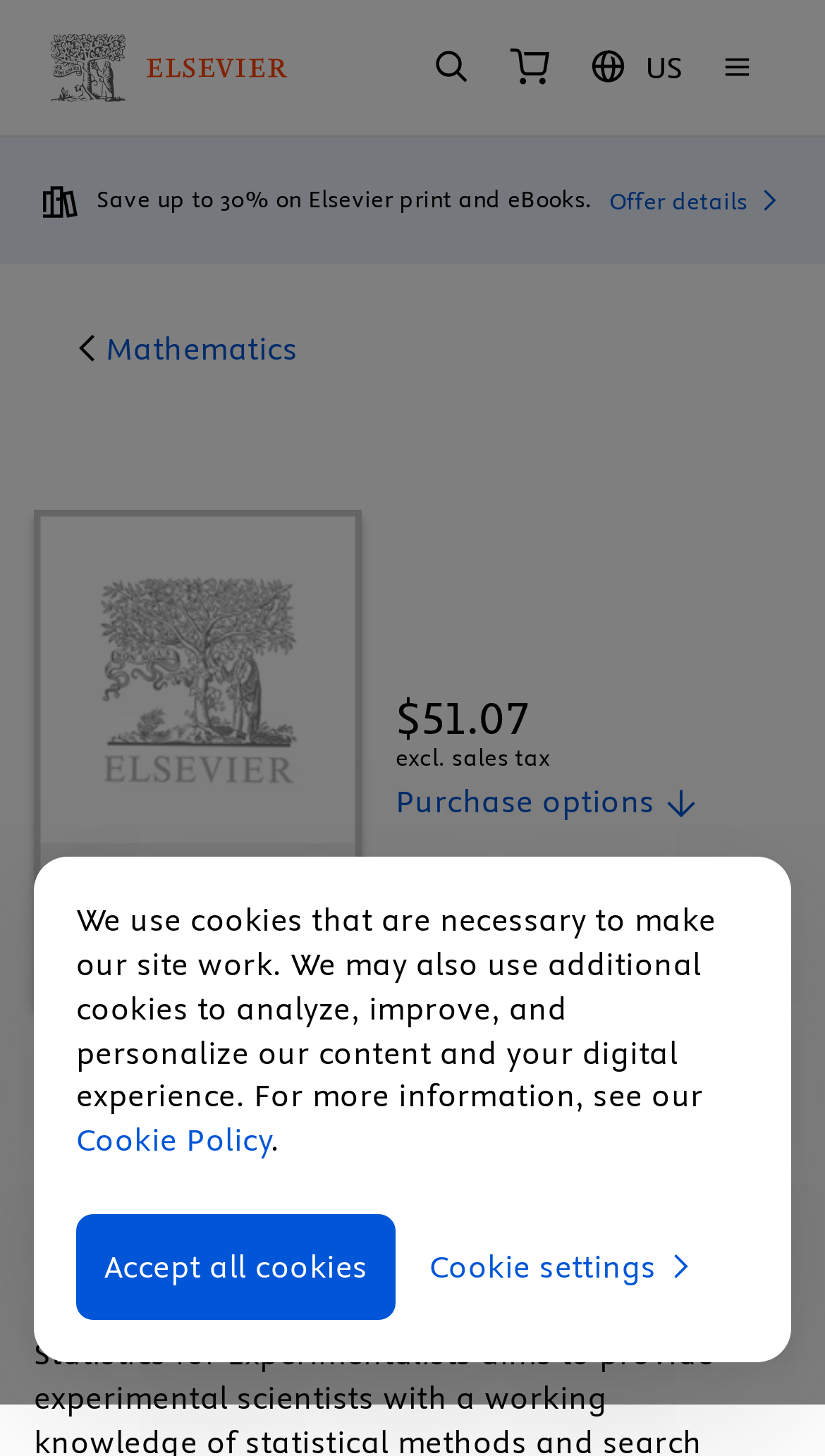Using the webpage screenshot and the element description parent_node: Open search, determine the bounding box coordinates. Specify the coordinates in the format (top-left x, top-left y, bottom-right x, bottom-right y) with values ranging from 0 to 1.

[0.062, 0.024, 0.349, 0.069]